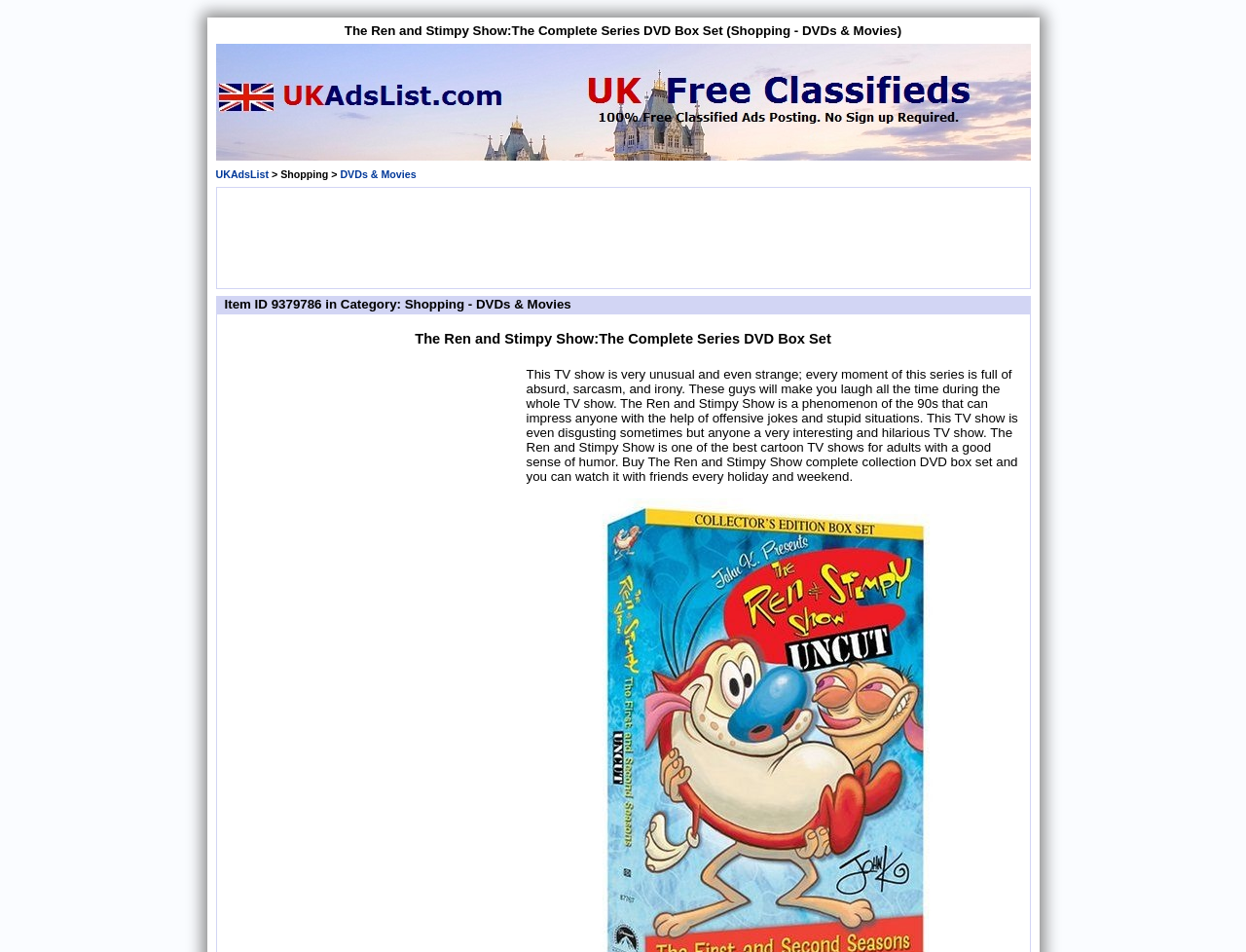What is the text of the webpage's headline?

The Ren and Stimpy Show:The Complete Series DVD Box Set (Shopping - DVDs & Movies)